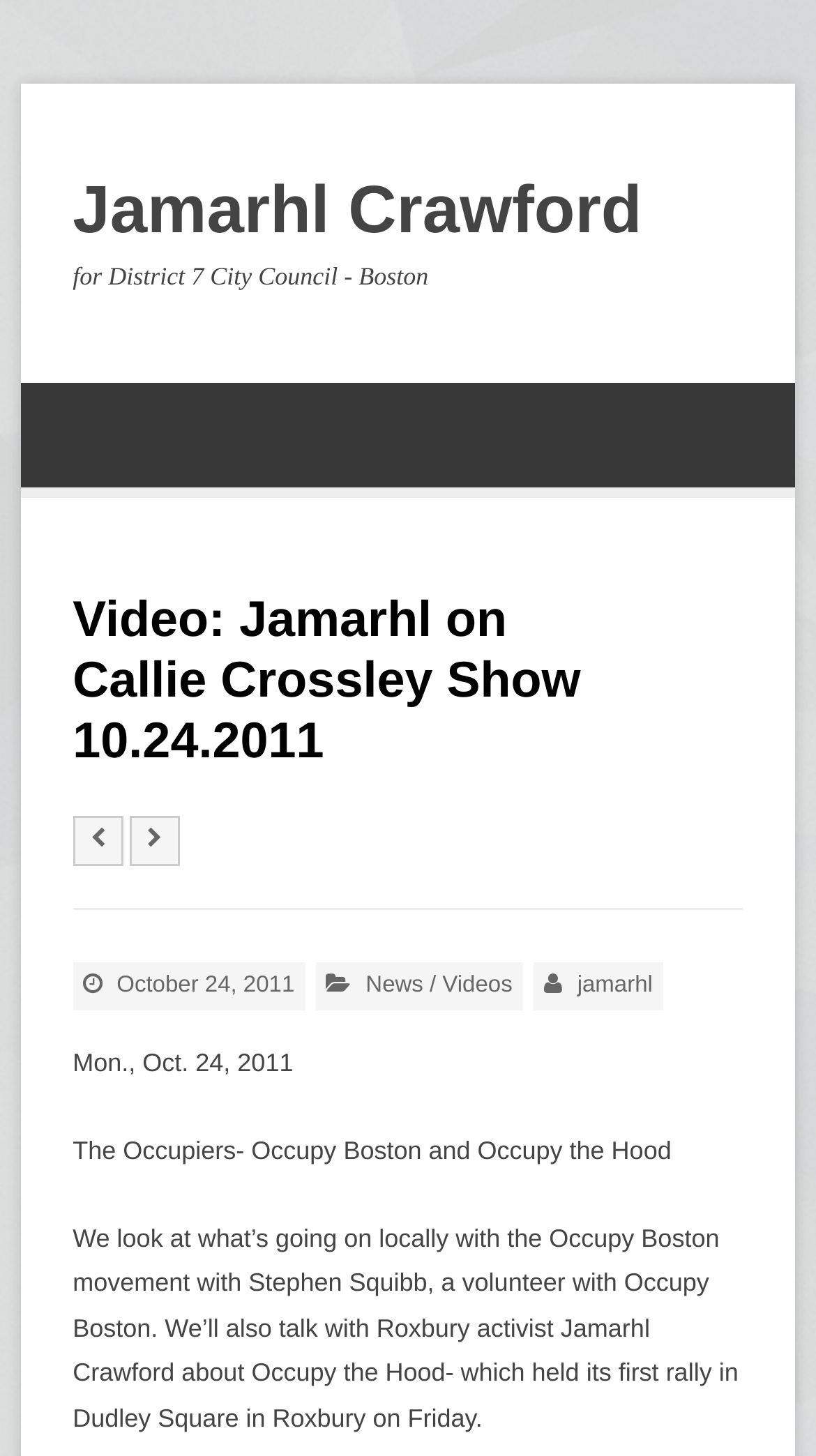What is the topic of the video?
Please describe in detail the information shown in the image to answer the question.

I found the answer by reading the static text 'The Occupiers- Occupy Boston and Occupy the Hood', which is likely to be the title or topic of the video.